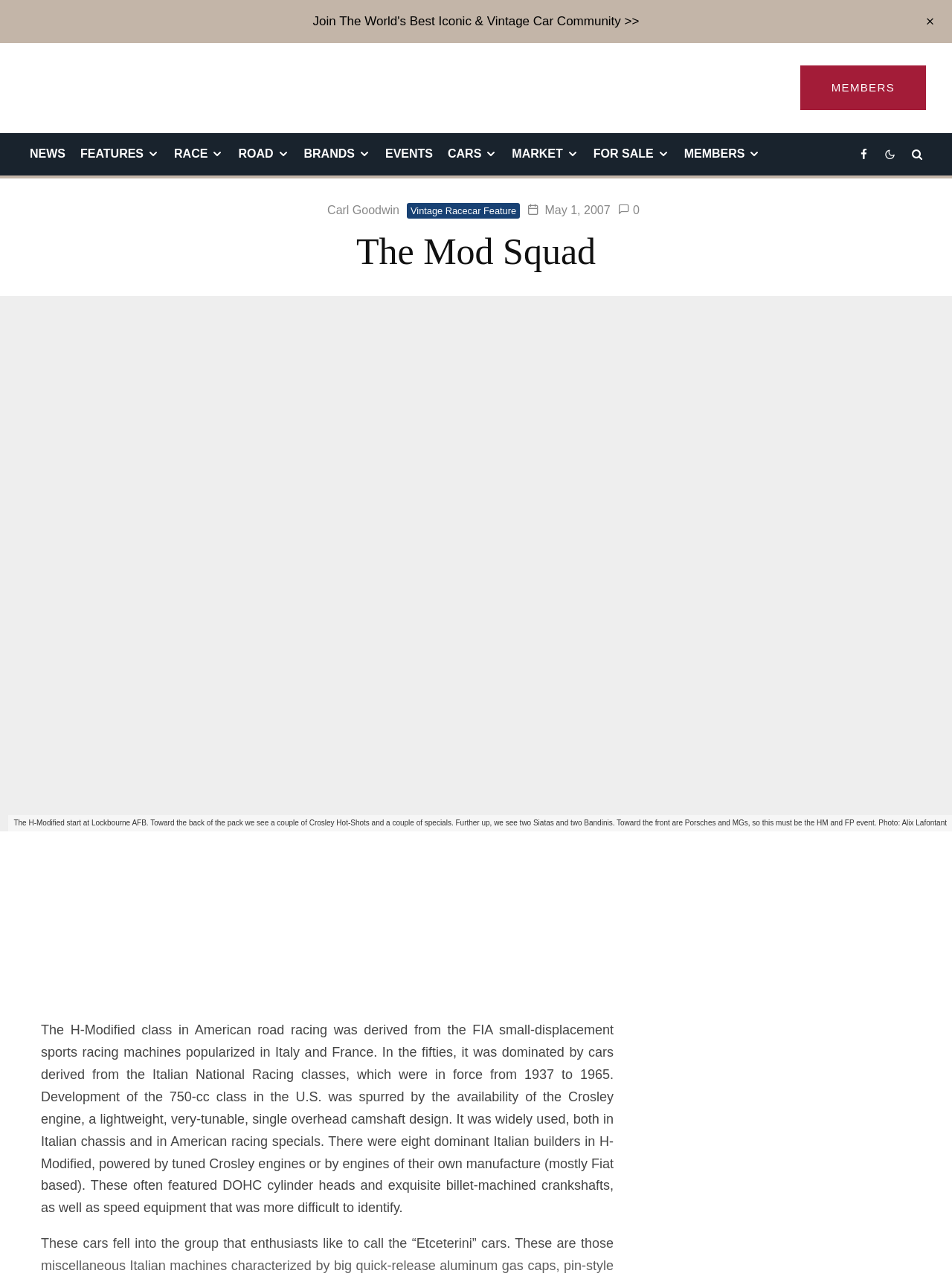Please answer the following question using a single word or phrase: 
What is the date of this article?

May 1, 2007